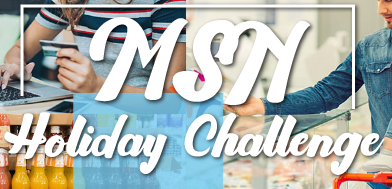Elaborate on all the elements present in the image.

The image prominently features the text "MSN Holiday Challenge" in an engaging and playful font. The background showcases two distinct activities: on the left, a person engages with a laptop, suggesting a focus on digital tasks or planning, while on the right, another individual appears to be interacting with products in a retail setting, hinting at shopping or preparation for festivities. This visual encapsulates the theme of the challenge, likely encouraging participants to embrace holiday preparations across various aspects of life. The vibrant colors and mixed imagery enhance the excitement and spirit of the holiday season.